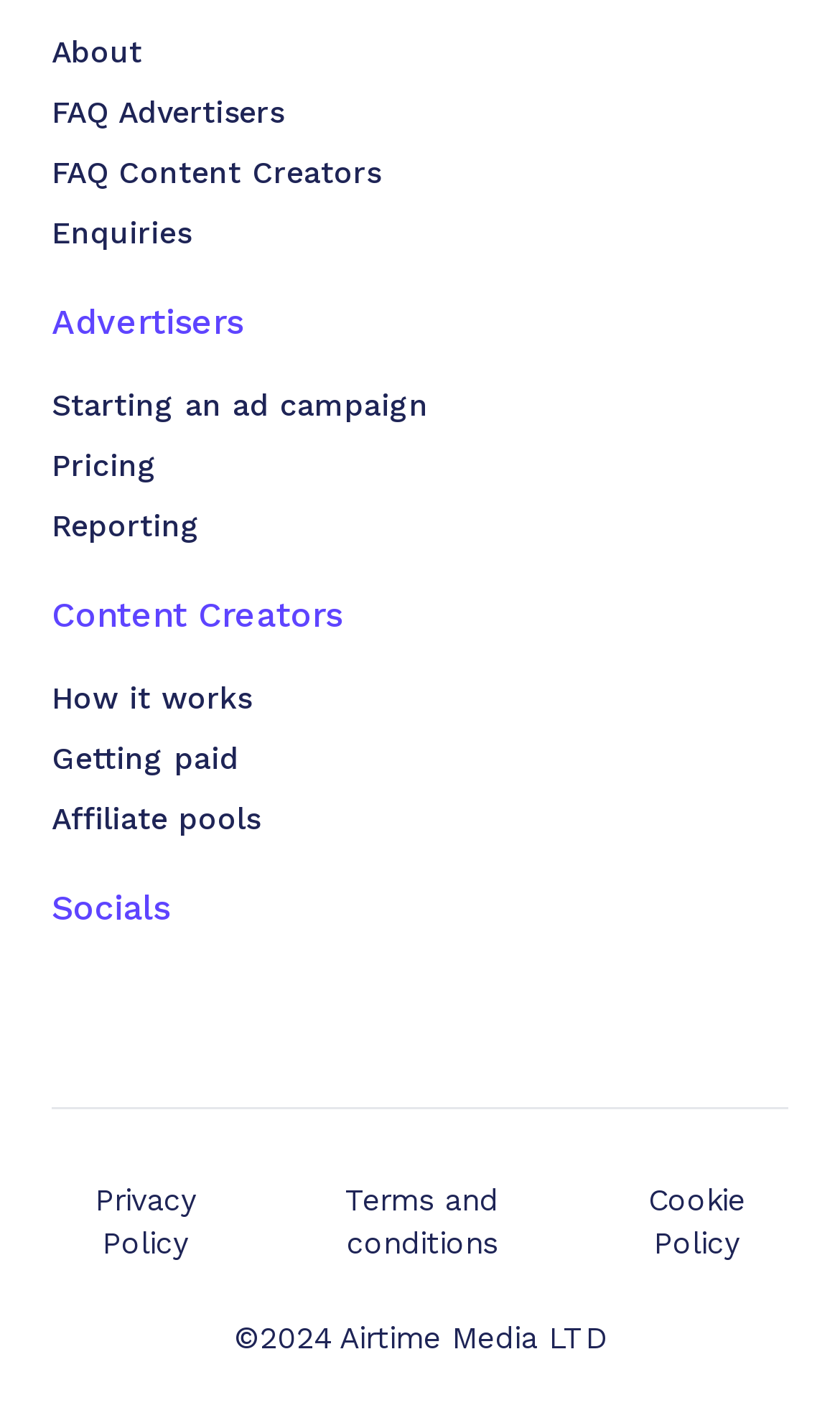How many social media links are there?
Please respond to the question with a detailed and well-explained answer.

I counted the number of social media links by looking at the section labeled 'Socials'. There are three links: 'twitter', 'facebook', and 'linkedin', each with its corresponding icon.